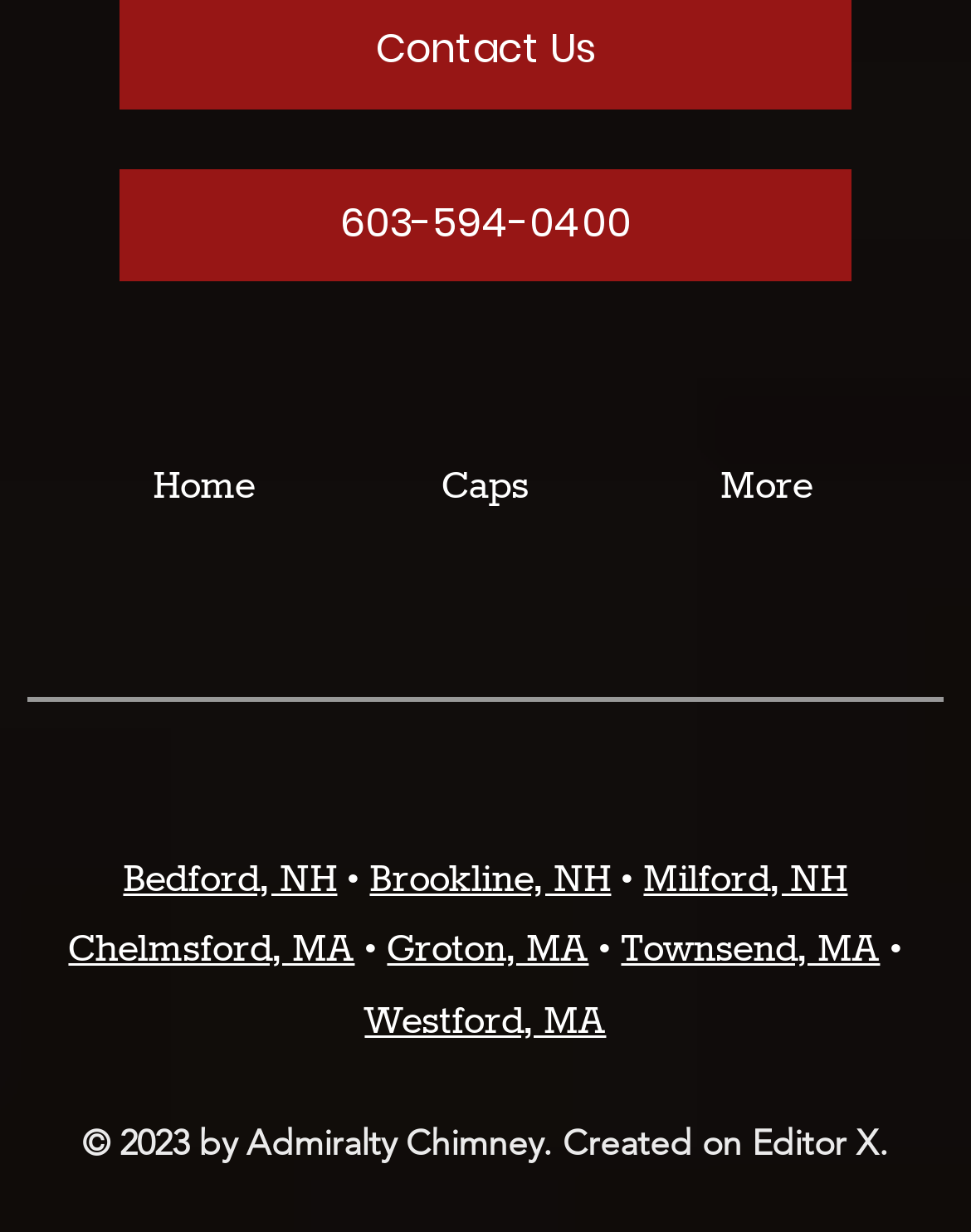Look at the image and write a detailed answer to the question: 
How many locations are listed?

I counted the number of location links on the webpage, which are Bedford, NH, Brookline, NH, Milford, NH, Chelmsford, MA, Groton, MA, Townsend, MA, and Westford, MA. There are 7 locations in total.